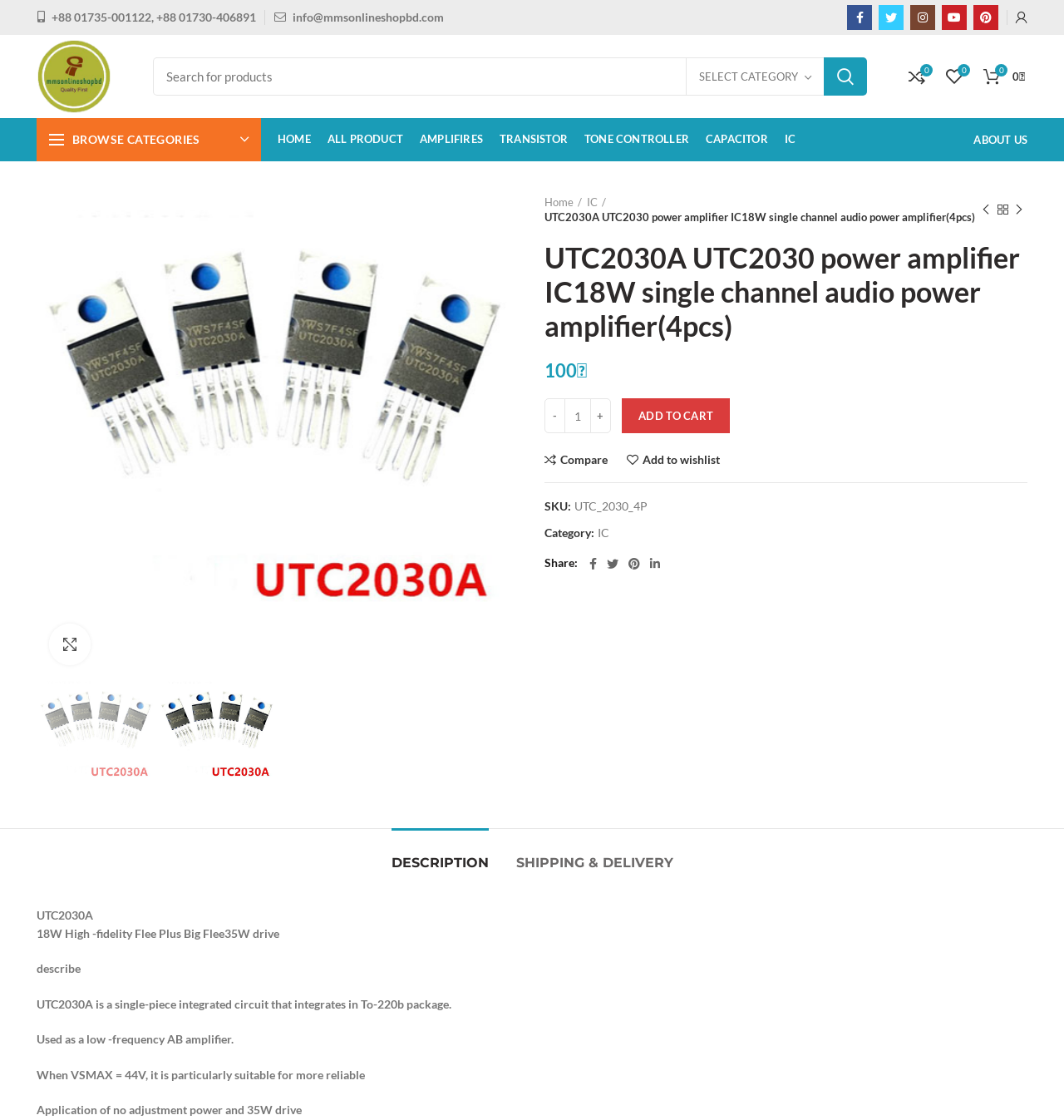Generate a thorough description of the webpage.

This webpage is an online shopping page for a specific product, the UTC2030A UTC2030 power amplifier IC18W single channel audio power amplifier. At the top of the page, there is a header section with contact information, including phone numbers and an email address, as well as social media links to Facebook, Twitter, Instagram, YouTube, and Pinterest. 

Below the header, there is a search bar with a dropdown menu to select a category. On the right side of the search bar, there are links to "Compare products", "My Wishlist", and a shopping cart icon with a price of 0৳.

On the left side of the page, there is a navigation menu with links to "HOME", "ALL PRODUCT", "AMPLIFIRES", "TRANSISTOR", "TONE CONTROLLER", "CAPACITOR", "IC", and "ABOUT US".

The main content of the page is dedicated to the product description. There is a large image of the product at the top, followed by a product title, price, and quantity selection buttons. Below the product title, there are links to "Previous product" and "Next product".

The product description is divided into several sections, including product details, product description, and shipping information. The product details section includes the product name, SKU, category, and price. The product description section provides a detailed description of the product, including its features and applications. The shipping information section provides details on shipping and delivery.

At the bottom of the page, there are social media links to share the product on Facebook, Twitter, Pinterest, and LinkedIn.